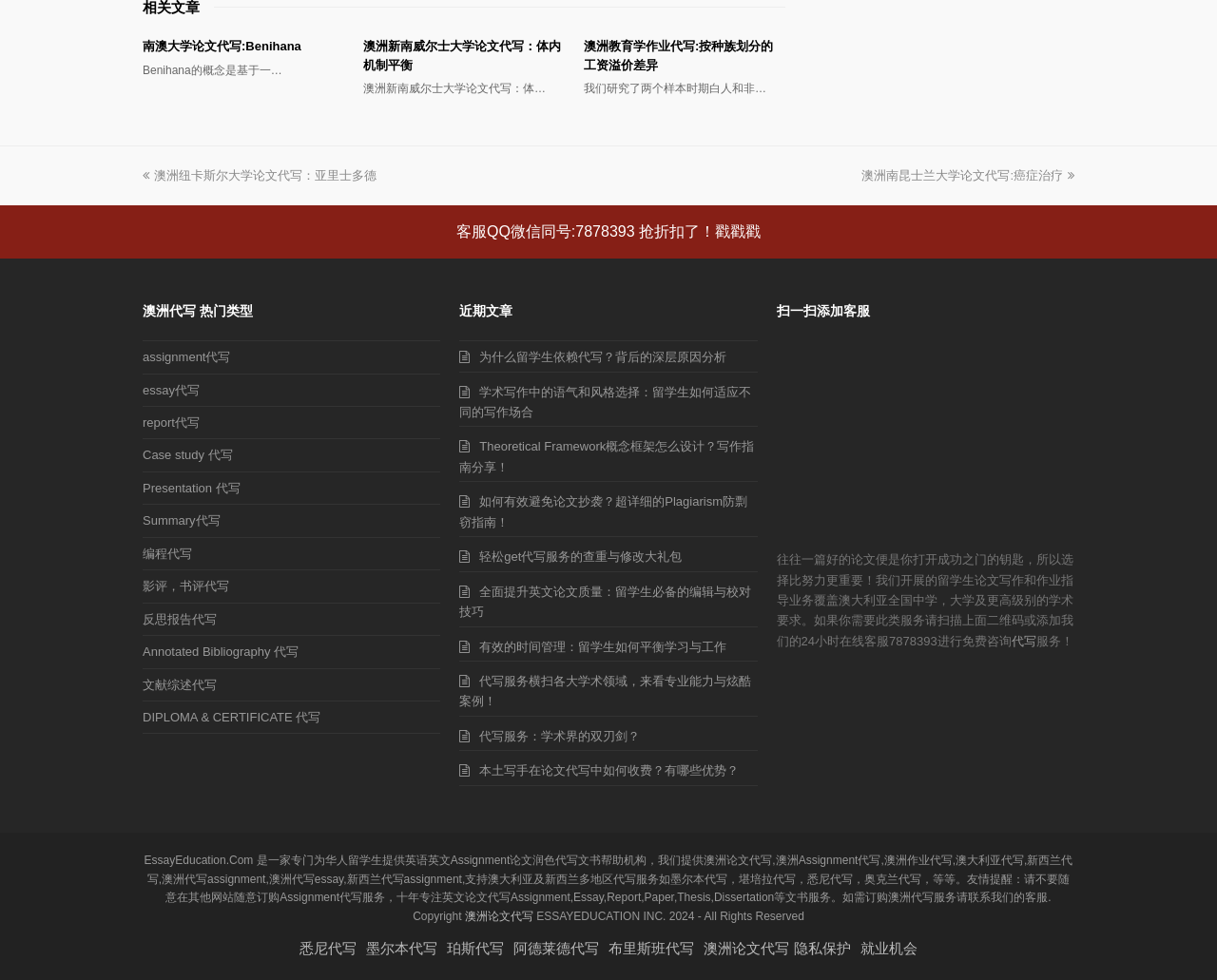Determine the bounding box coordinates for the element that should be clicked to follow this instruction: "Scan the QR code to add customer service". The coordinates should be given as four float numbers between 0 and 1, in the format [left, top, right, bottom].

[0.643, 0.347, 0.878, 0.541]